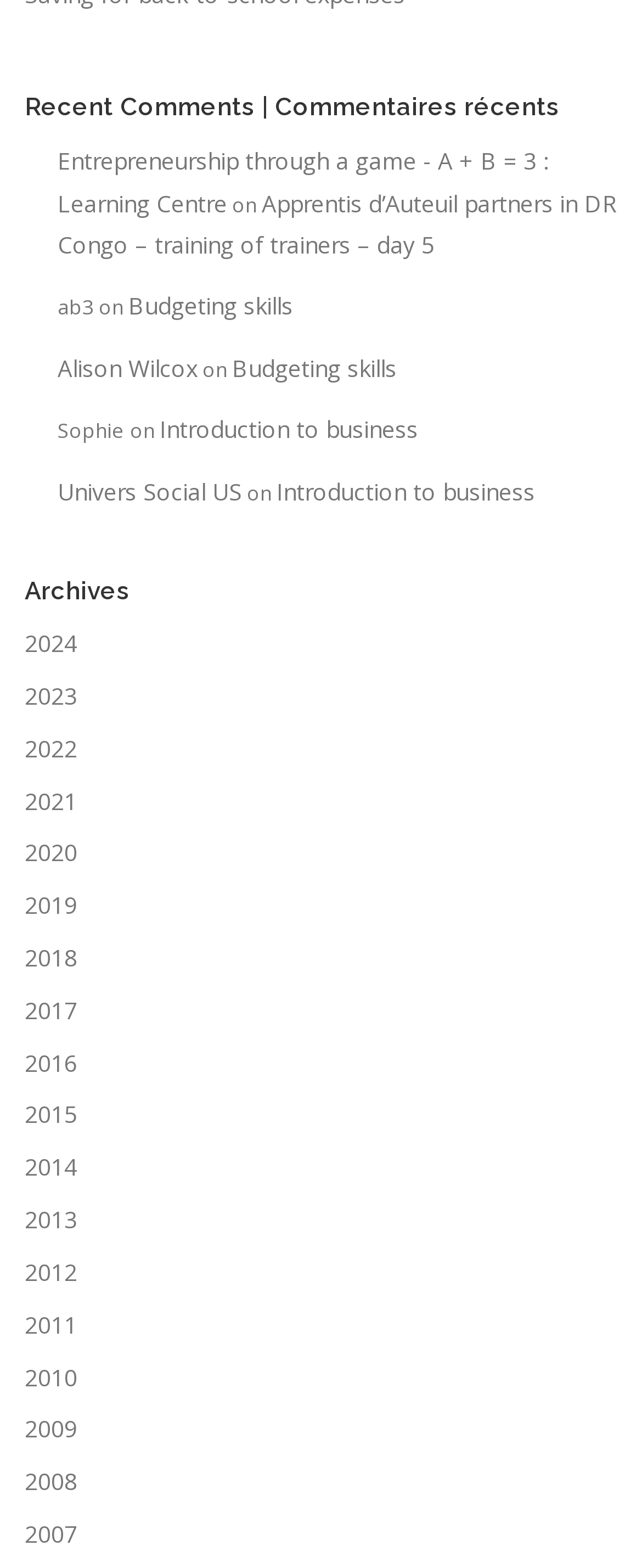Locate the bounding box coordinates for the element described below: "2021". The coordinates must be four float values between 0 and 1, formatted as [left, top, right, bottom].

[0.038, 0.5, 0.121, 0.52]